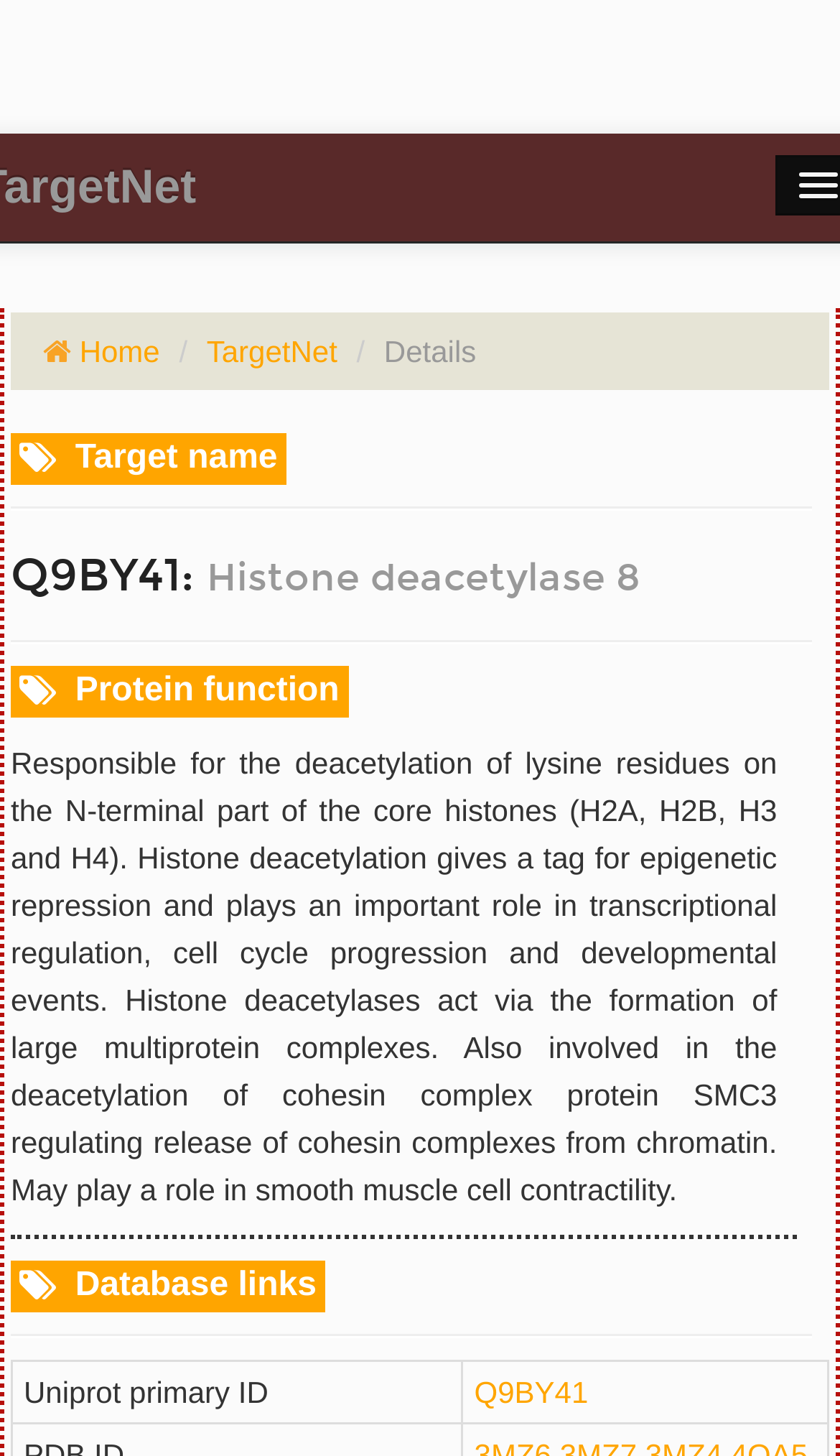Please answer the following question as detailed as possible based on the image: 
What is the target name?

I found the target name by looking at the static text 'Target name' and its corresponding value 'Q9BY41' on the webpage.